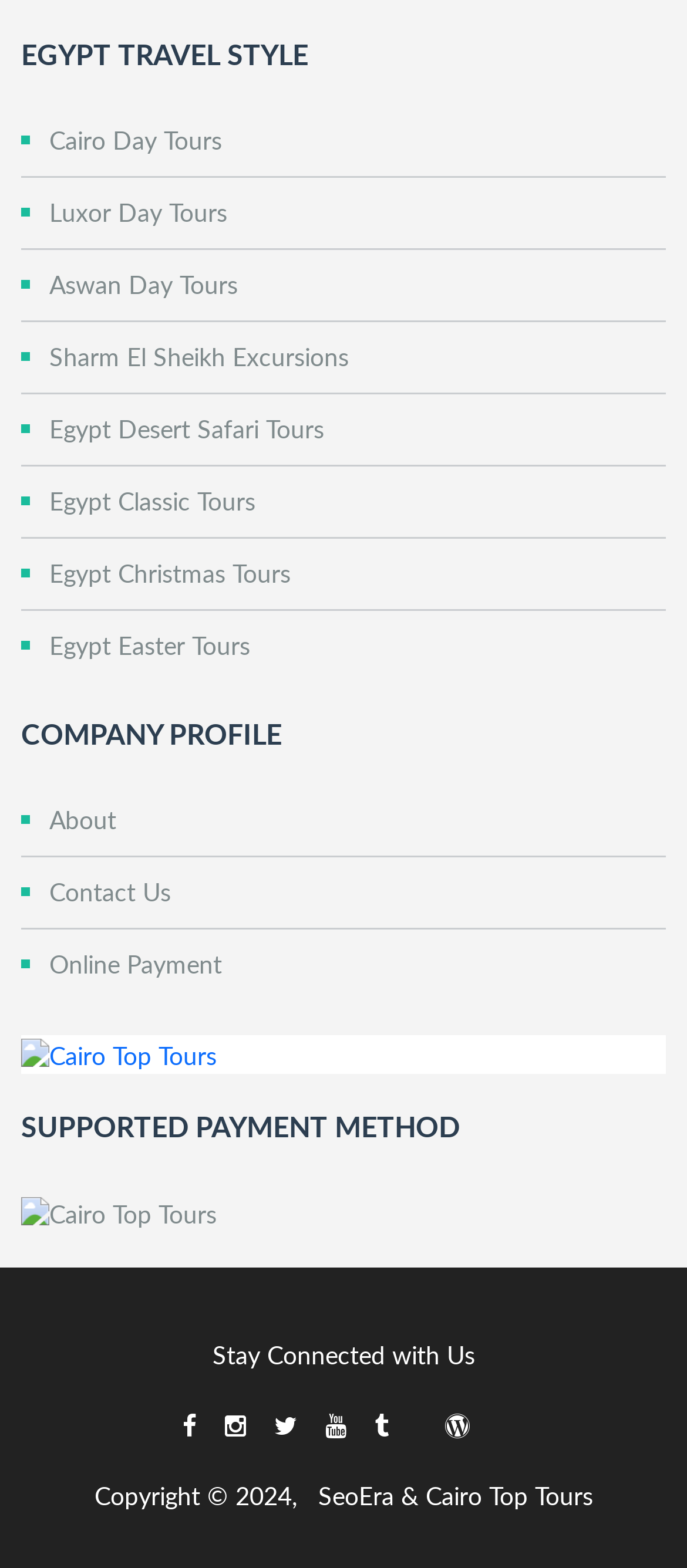Who designed the website?
We need a detailed and meticulous answer to the question.

The website was designed by 'SeoEra', as indicated by the copyright notice at the bottom of the webpage, which states 'Copyright © 2024, SeoEra & Cairo Top Tours'.